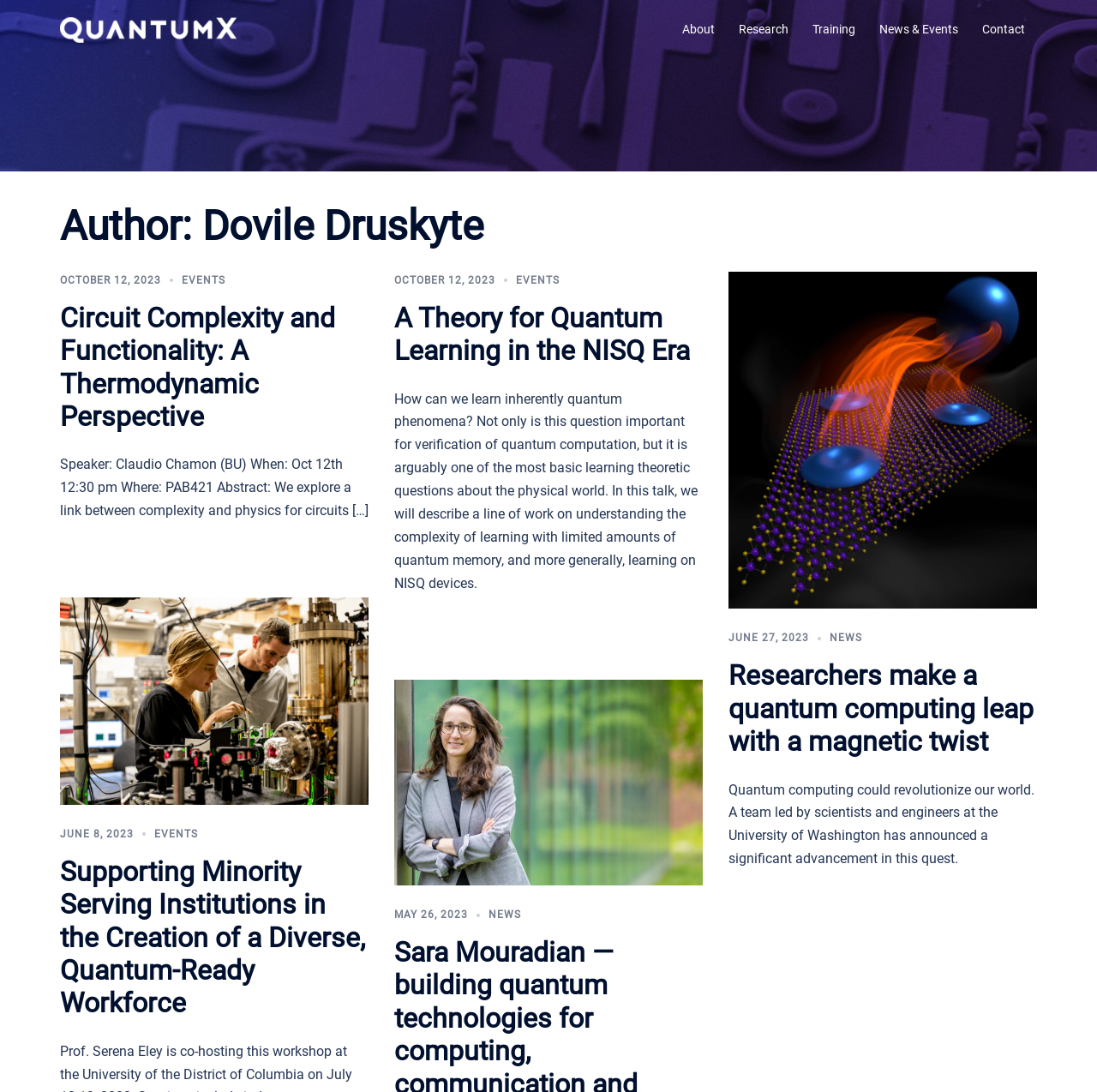Find the bounding box coordinates of the UI element according to this description: "About".

[0.622, 0.018, 0.652, 0.037]